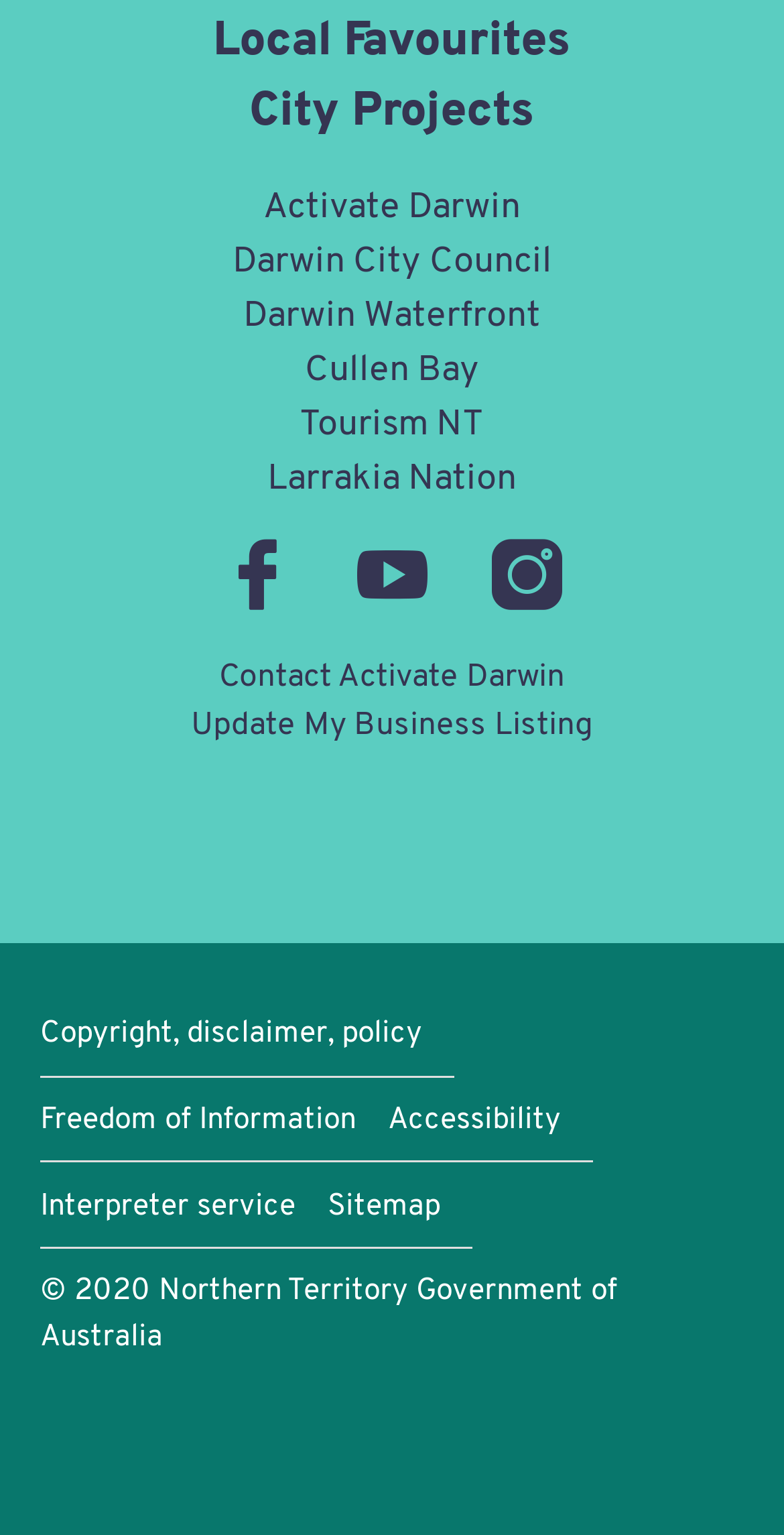Please analyze the image and give a detailed answer to the question:
What is the name of the council mentioned?

I looked at the links in the main section and found the name of the council, which is 'Darwin City Council'.